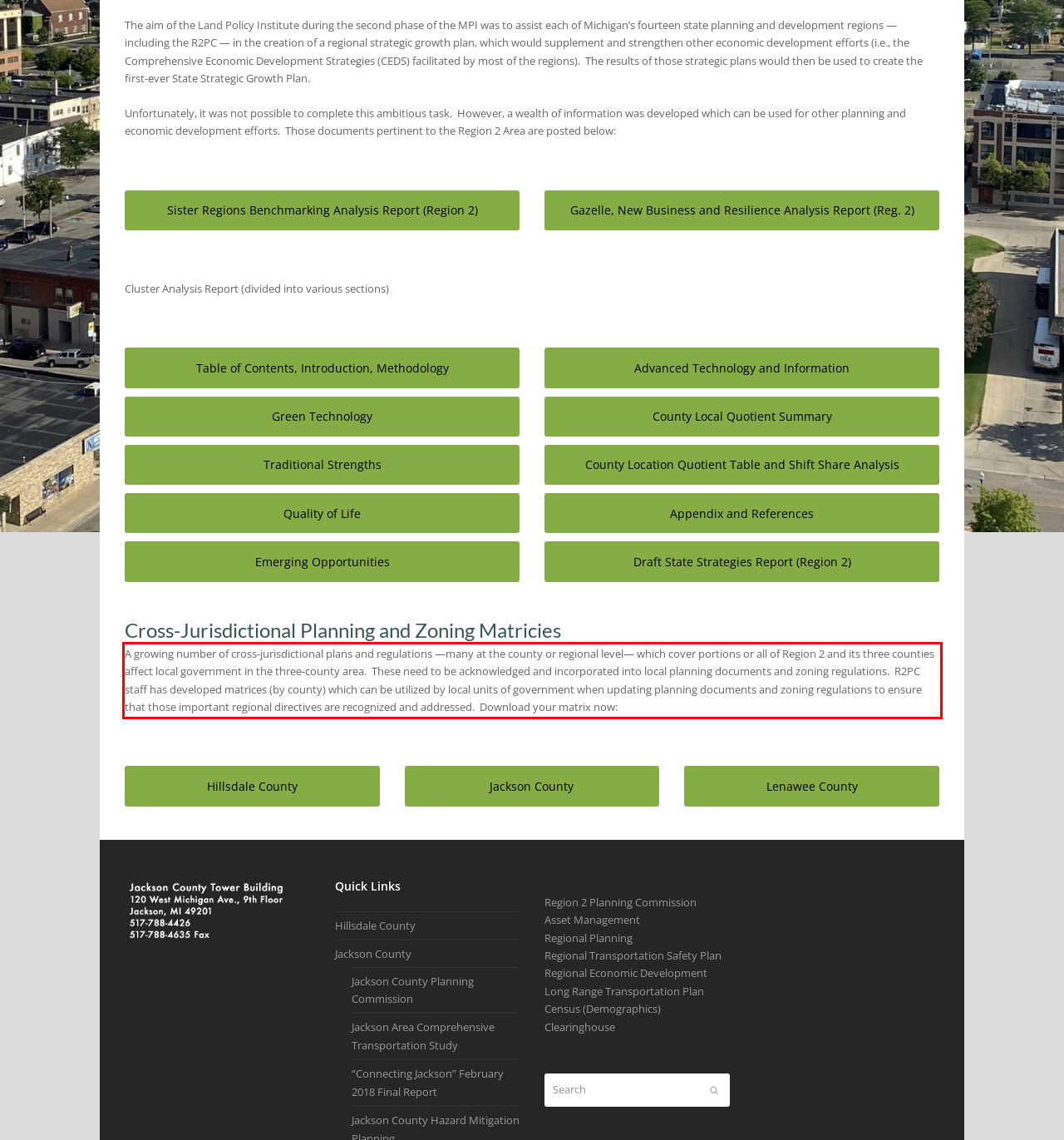Examine the screenshot of the webpage, locate the red bounding box, and generate the text contained within it.

A growing number of cross-jurisdictional plans and regulations —many at the county or regional level— which cover portions or all of Region 2 and its three counties affect local government in the three-county area. These need to be acknowledged and incorporated into local planning documents and zoning regulations. R2PC staff has developed matrices (by county) which can be utilized by local units of government when updating planning documents and zoning regulations to ensure that those important regional directives are recognized and addressed. Download your matrix now: